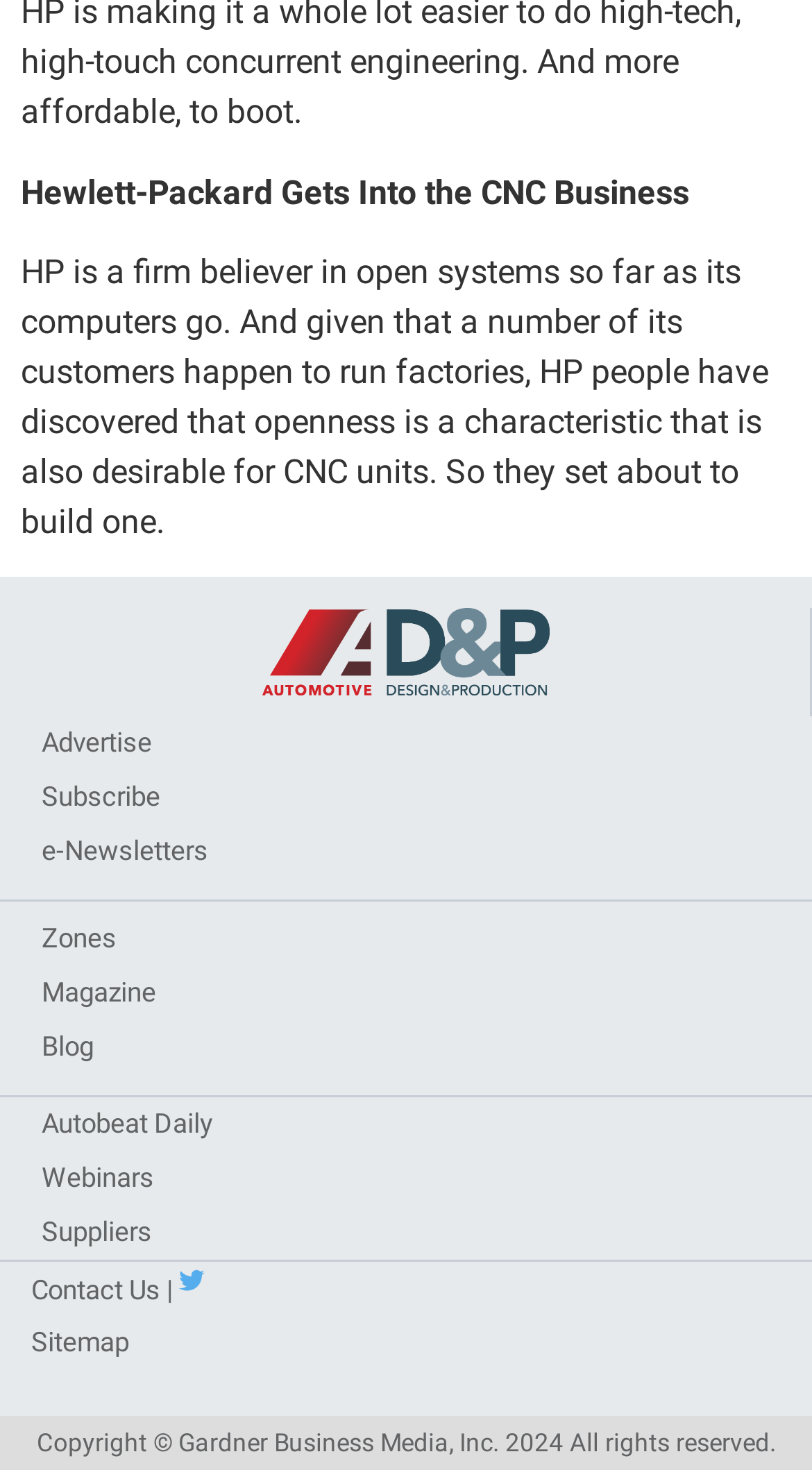Determine the coordinates of the bounding box for the clickable area needed to execute this instruction: "View the Sitemap".

[0.038, 0.903, 0.159, 0.924]